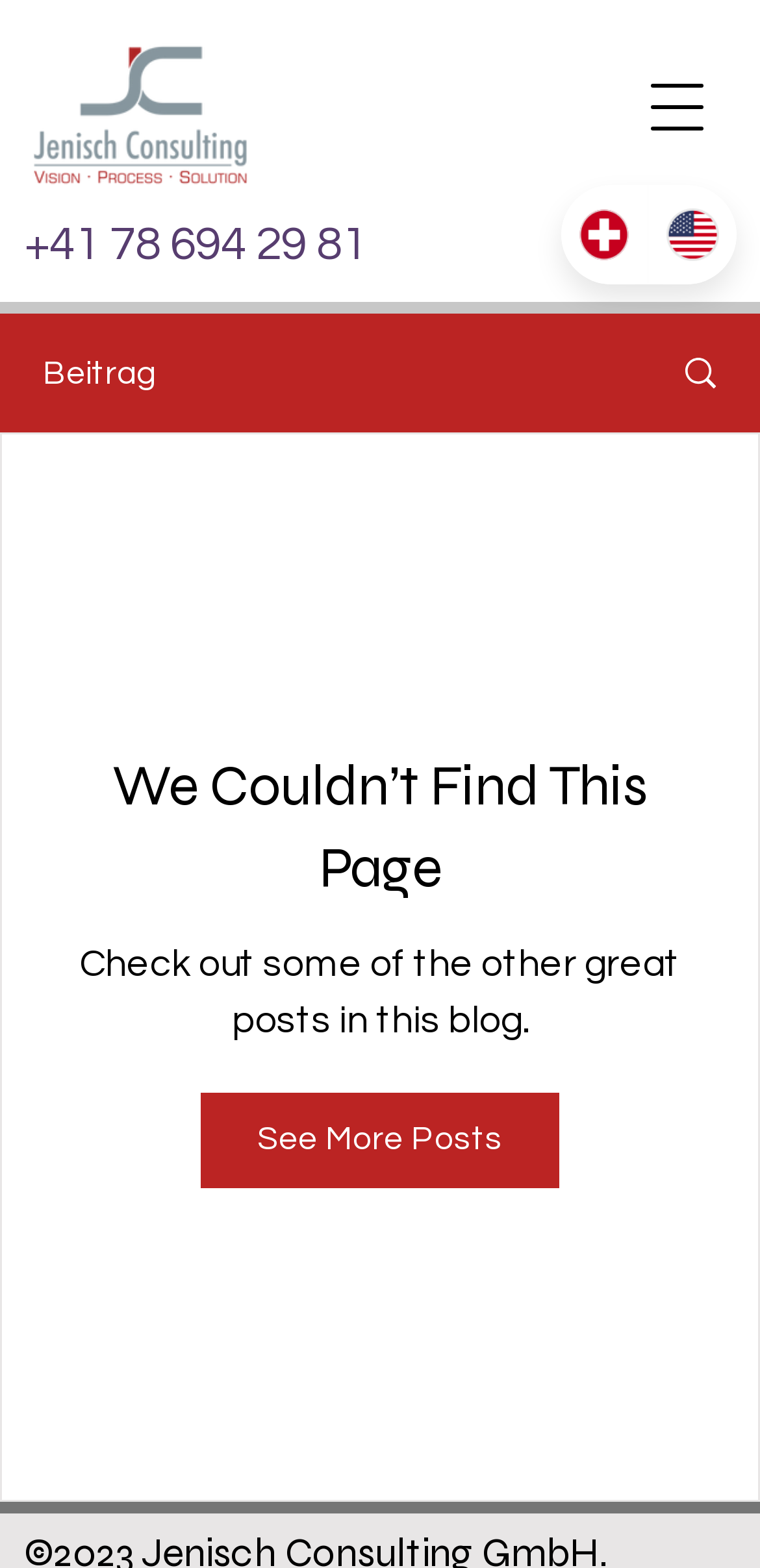Respond concisely with one word or phrase to the following query:
How many language options are available?

2